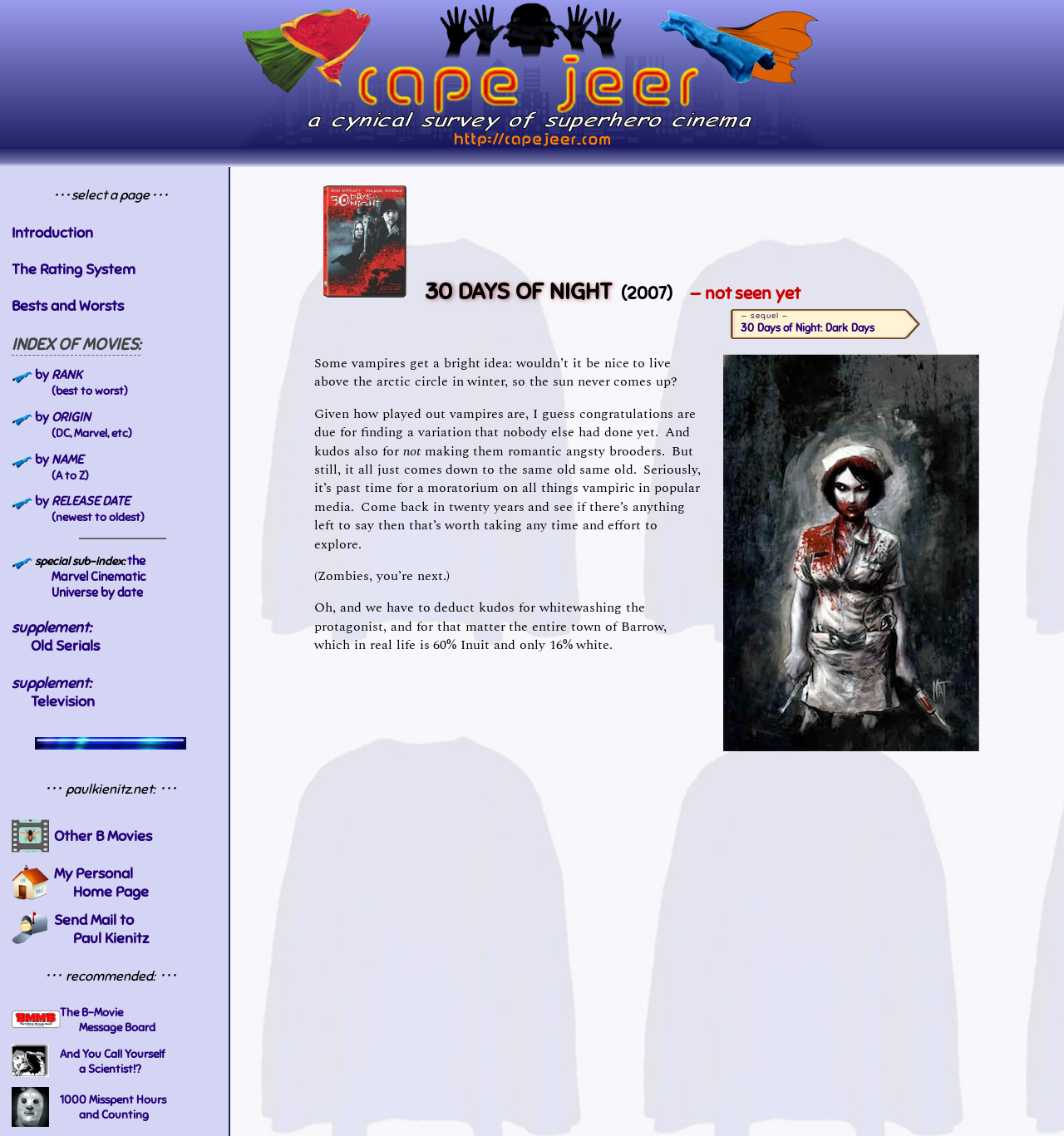Can you provide the bounding box coordinates for the element that should be clicked to implement the instruction: "visit the B-Movie Message Board"?

[0.074, 0.884, 0.146, 0.911]